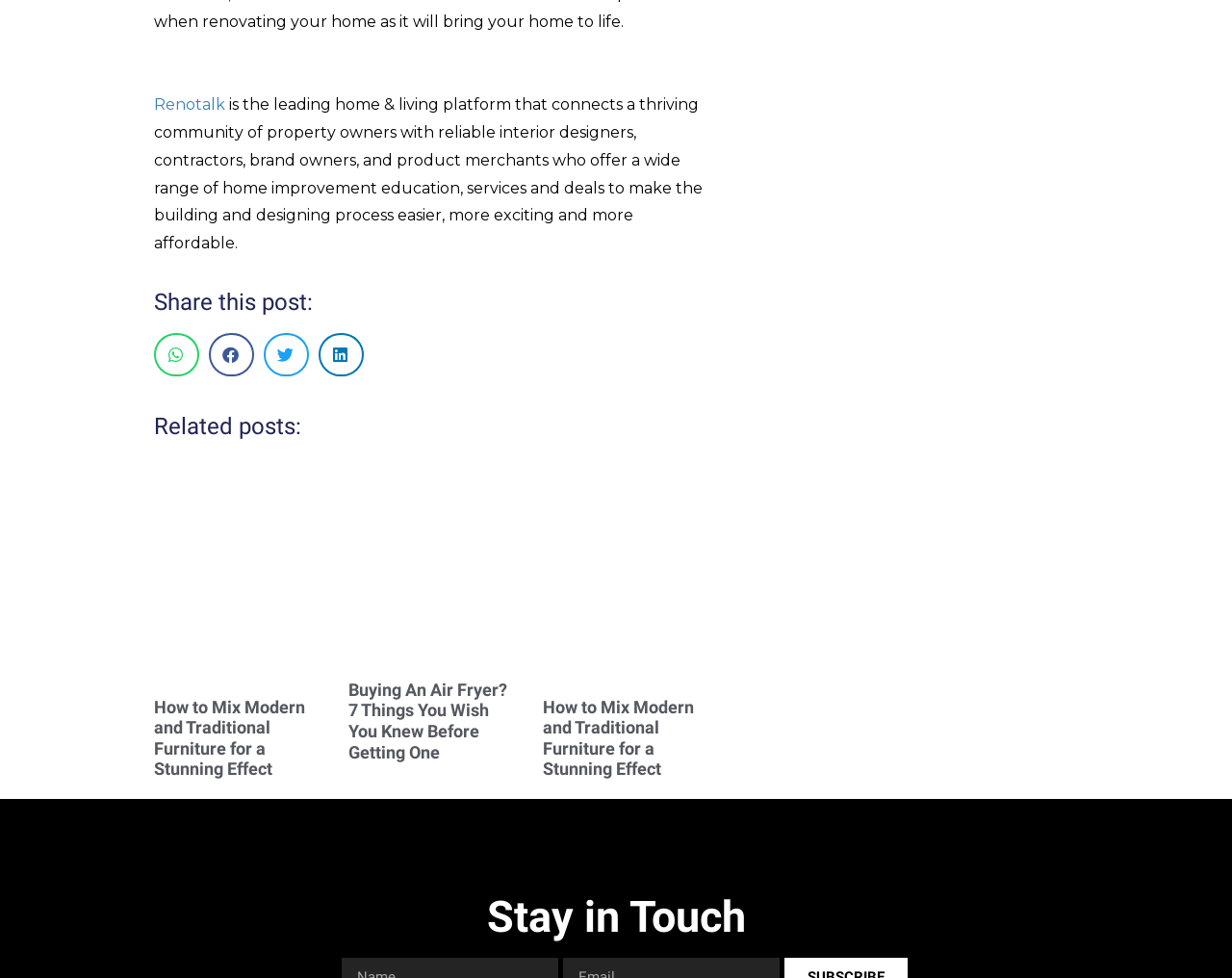Find the bounding box of the UI element described as: "aria-label="Share on whatsapp"". The bounding box coordinates should be given as four float values between 0 and 1, i.e., [left, top, right, bottom].

[0.125, 0.341, 0.162, 0.385]